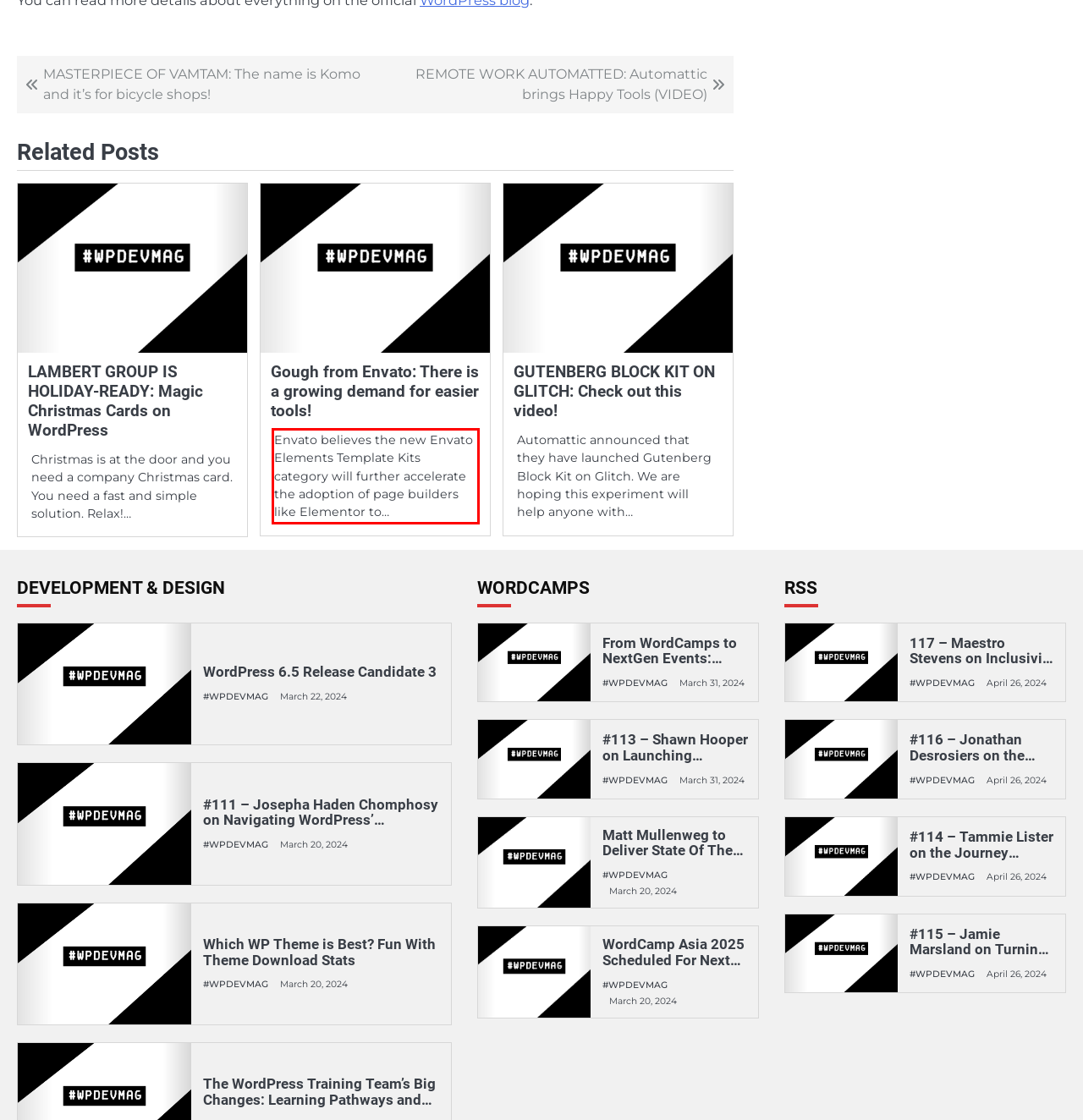Given a webpage screenshot, identify the text inside the red bounding box using OCR and extract it.

Envato believes the new Envato Elements Template Kits category will further accelerate the adoption of page builders like Elementor to…